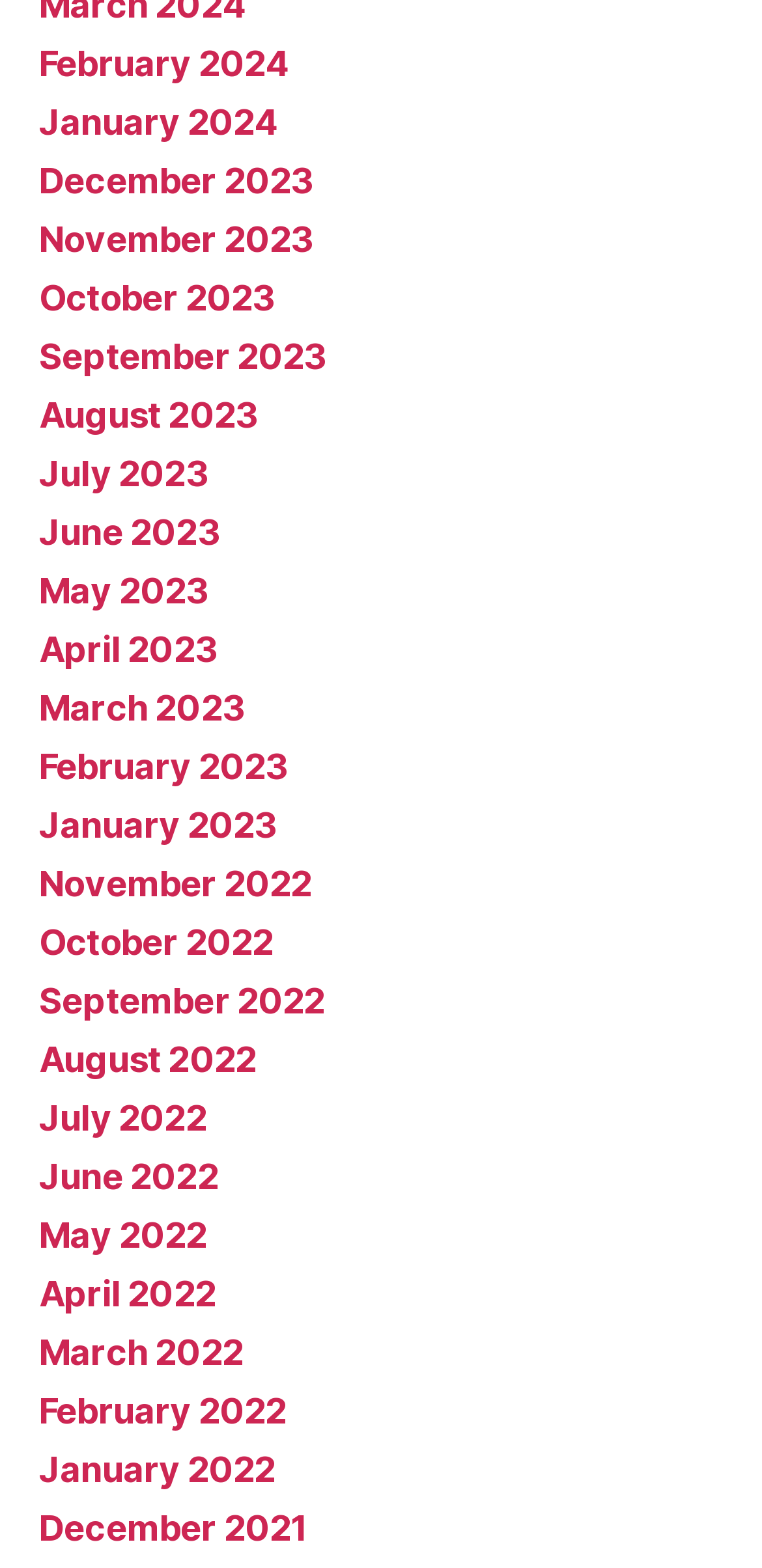Kindly provide the bounding box coordinates of the section you need to click on to fulfill the given instruction: "go to January 2023".

[0.051, 0.513, 0.364, 0.54]